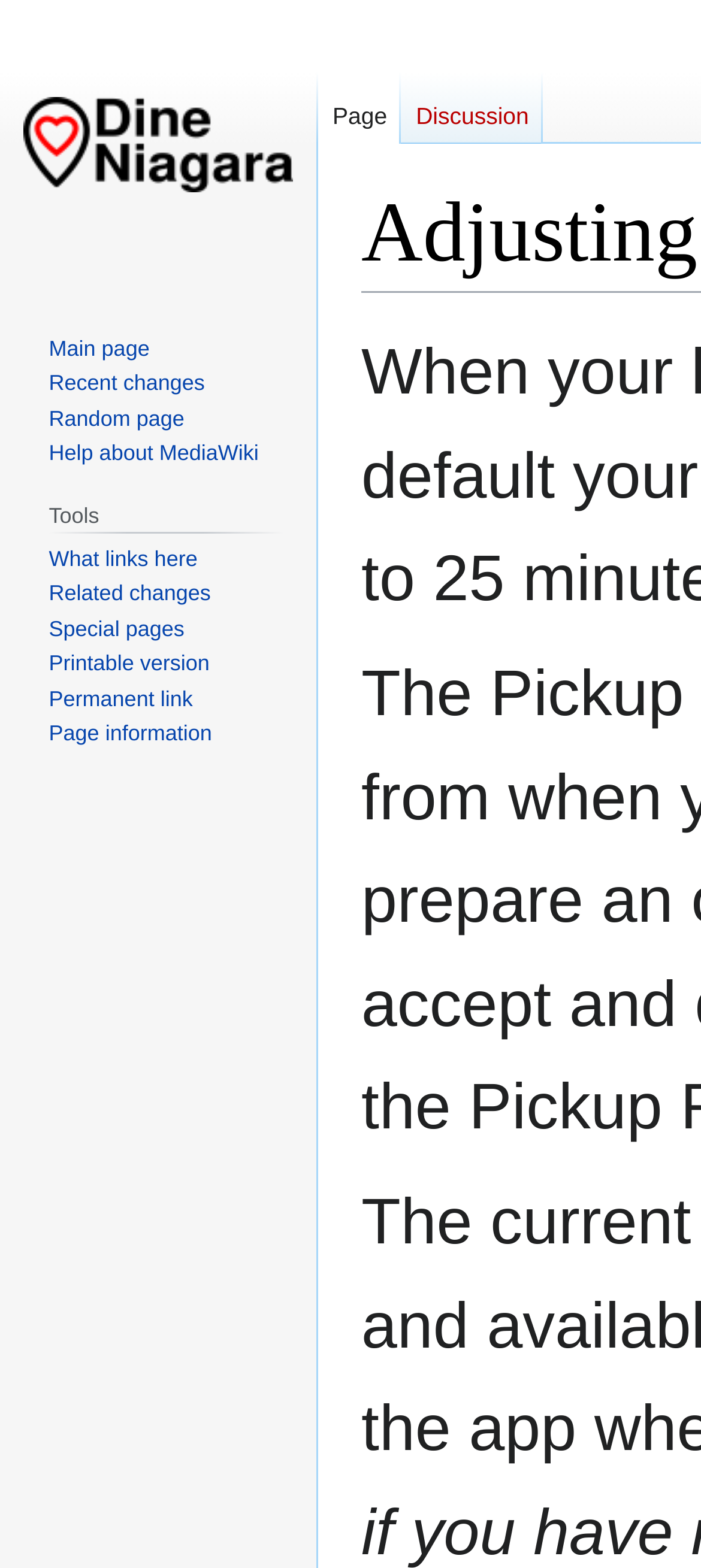Can you provide the bounding box coordinates for the element that should be clicked to implement the instruction: "View recent changes"?

[0.07, 0.236, 0.292, 0.252]